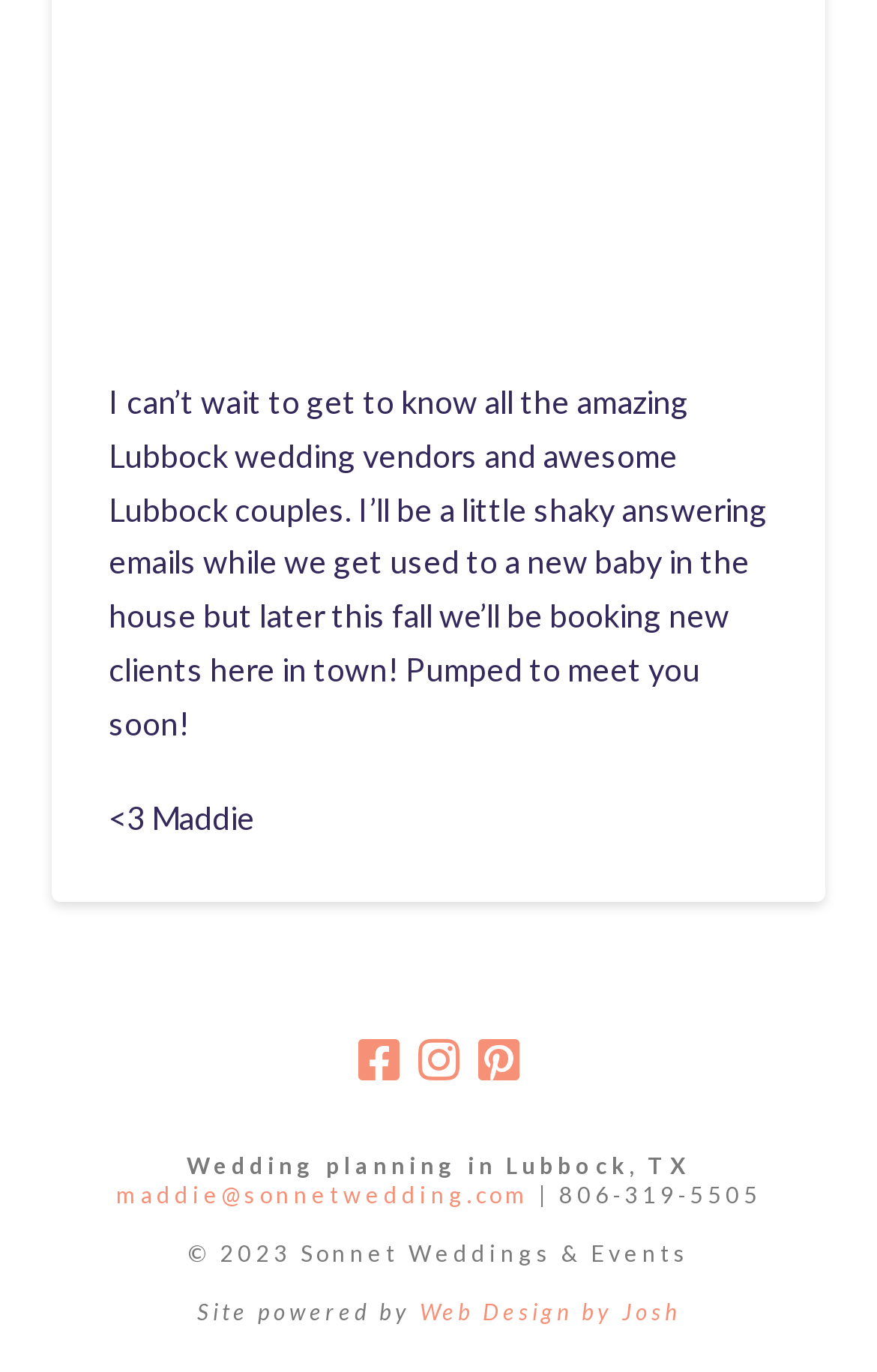Determine the bounding box coordinates for the HTML element mentioned in the following description: "maddie@sonnetwedding.com". The coordinates should be a list of four floats ranging from 0 to 1, represented as [left, top, right, bottom].

[0.132, 0.86, 0.604, 0.88]